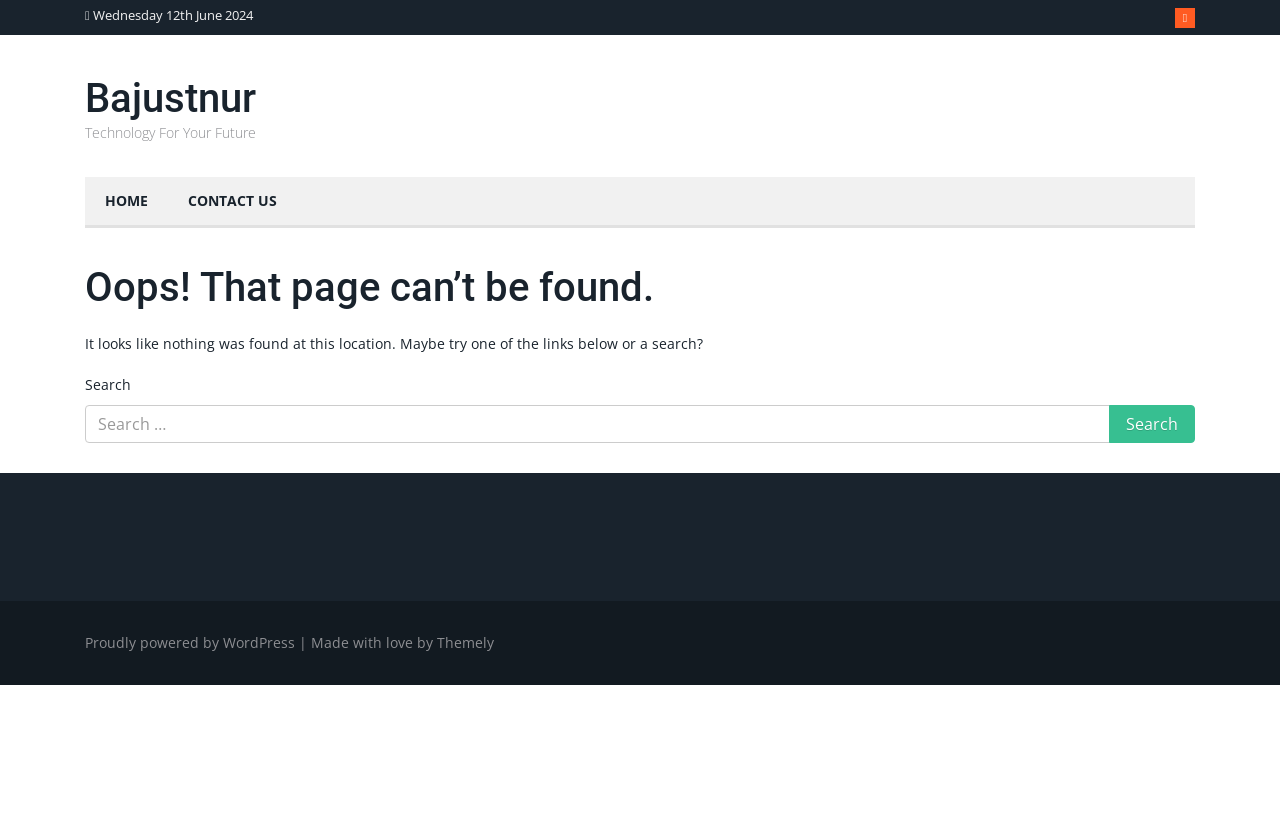With reference to the screenshot, provide a detailed response to the question below:
What is the error message displayed on the webpage?

The error message 'Oops! That page can’t be found.' is displayed on the webpage, which suggests that the webpage is a 404 error page and the requested page was not found.